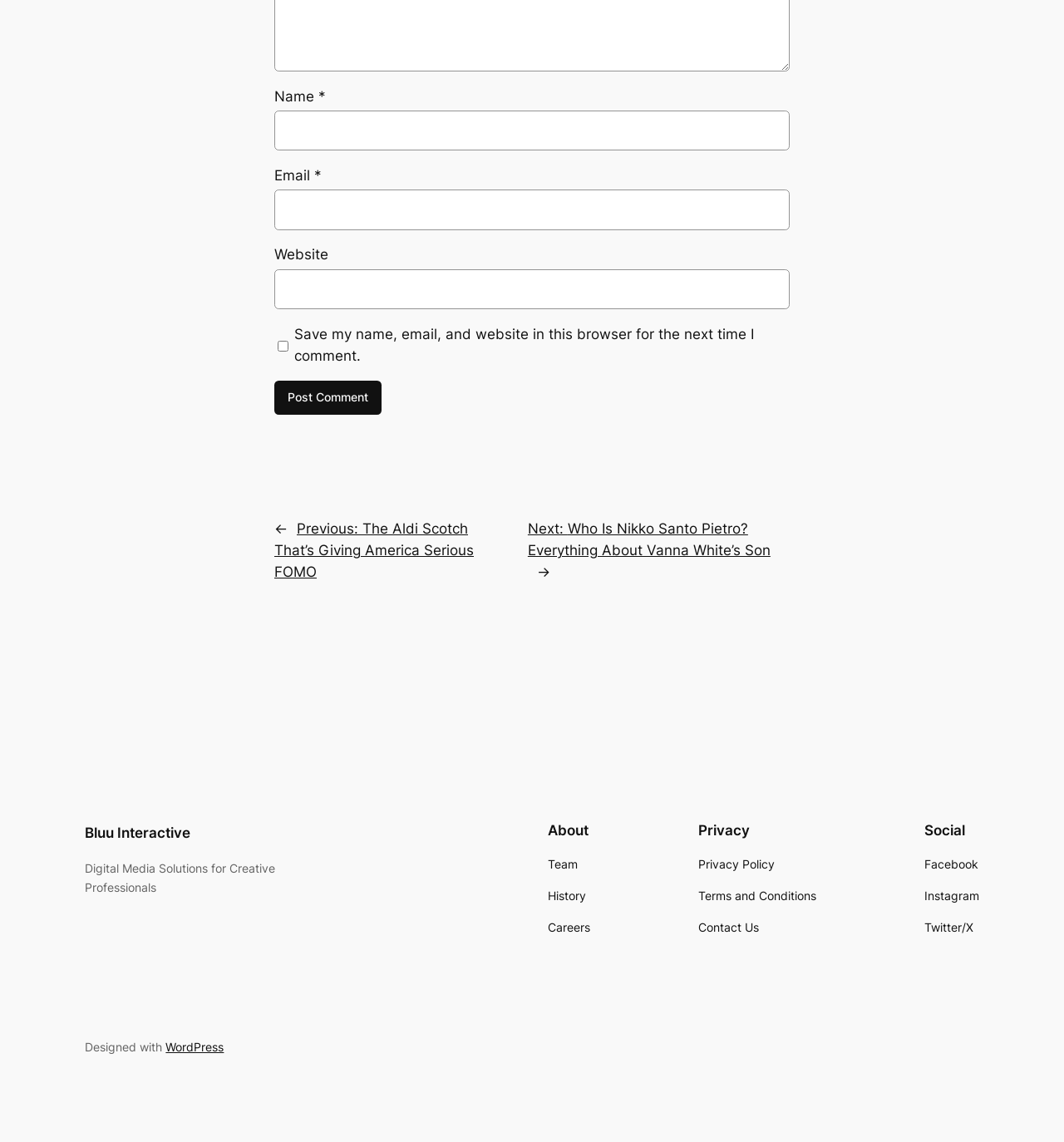Show me the bounding box coordinates of the clickable region to achieve the task as per the instruction: "Go to the About page".

[0.515, 0.72, 0.555, 0.735]